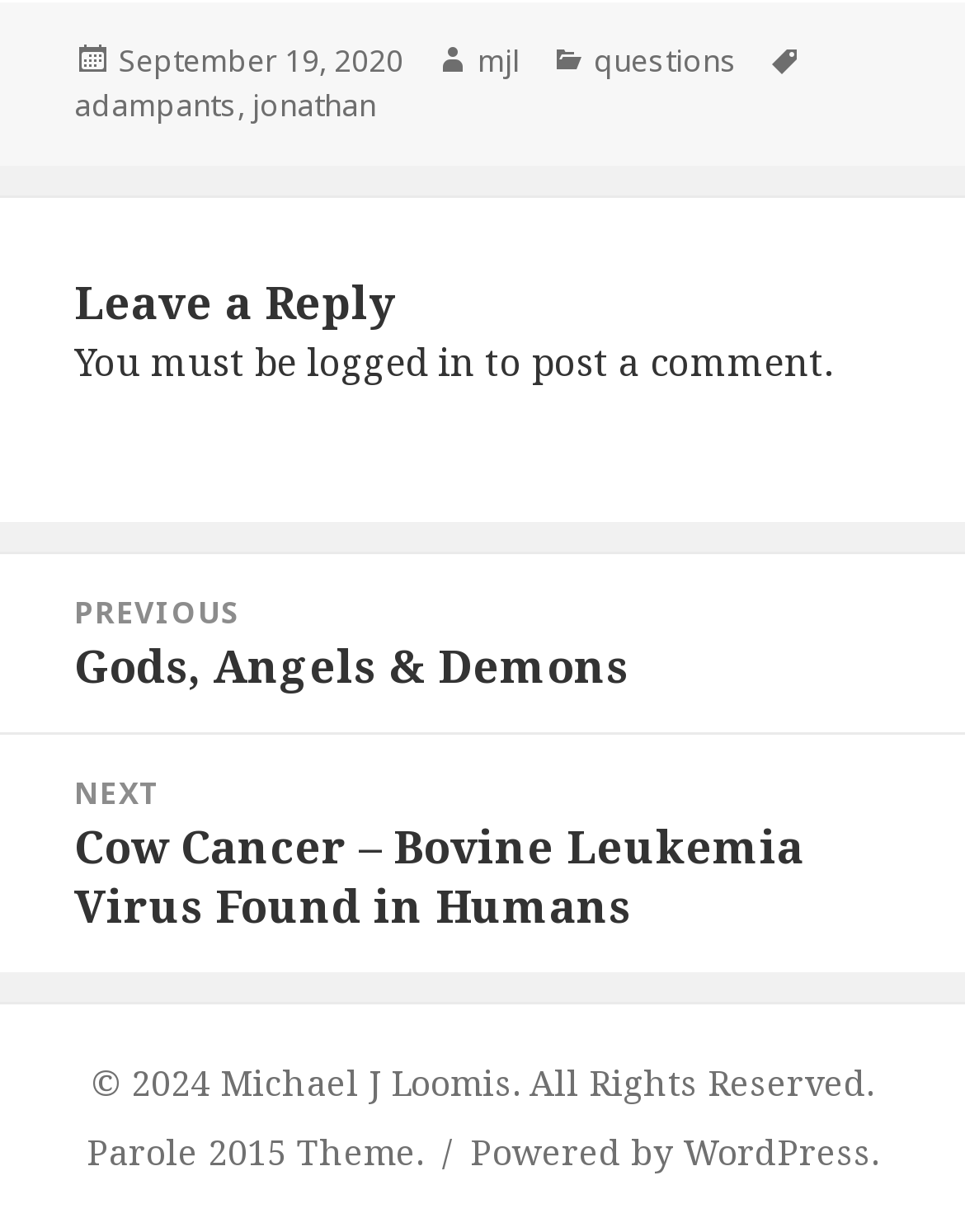What is the instruction for posting a comment?
Can you provide a detailed and comprehensive answer to the question?

I found the instruction for posting a comment by looking at the section that says 'Leave a Reply', where it says 'You must be logged in to post a comment'.